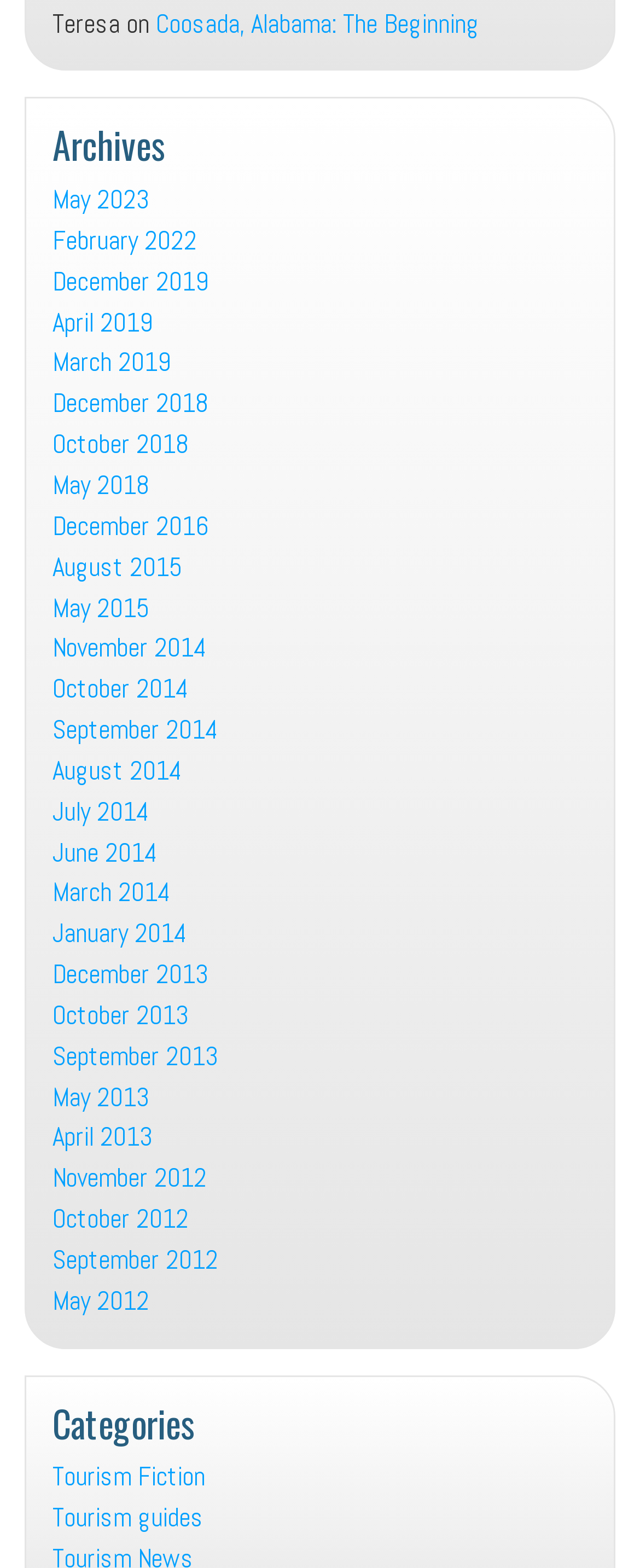Find the bounding box coordinates for the area you need to click to carry out the instruction: "Read archives from December 2019". The coordinates should be four float numbers between 0 and 1, indicated as [left, top, right, bottom].

[0.082, 0.168, 0.918, 0.192]